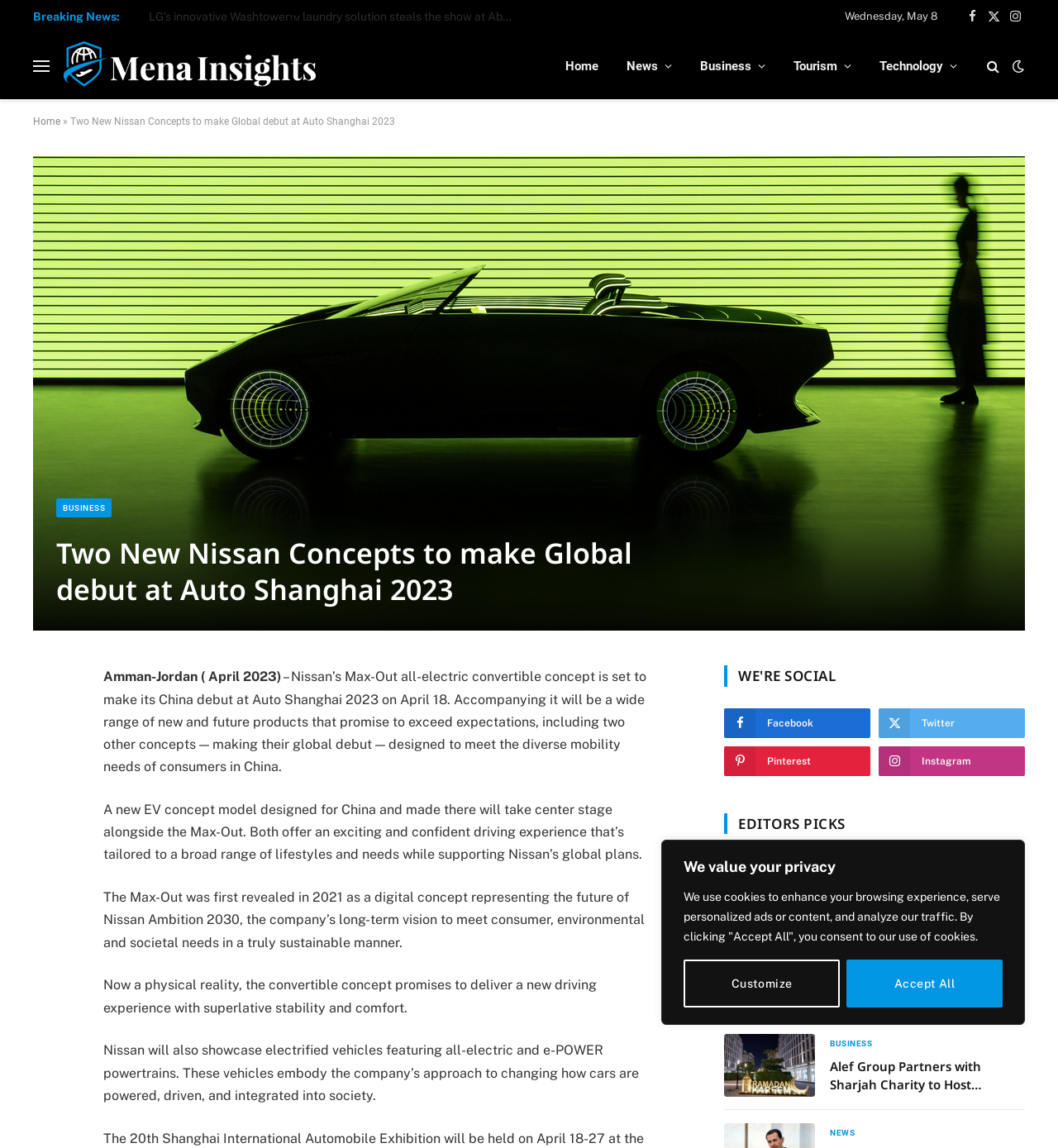Locate the bounding box coordinates of the clickable area needed to fulfill the instruction: "Share the article on Facebook".

[0.031, 0.613, 0.062, 0.641]